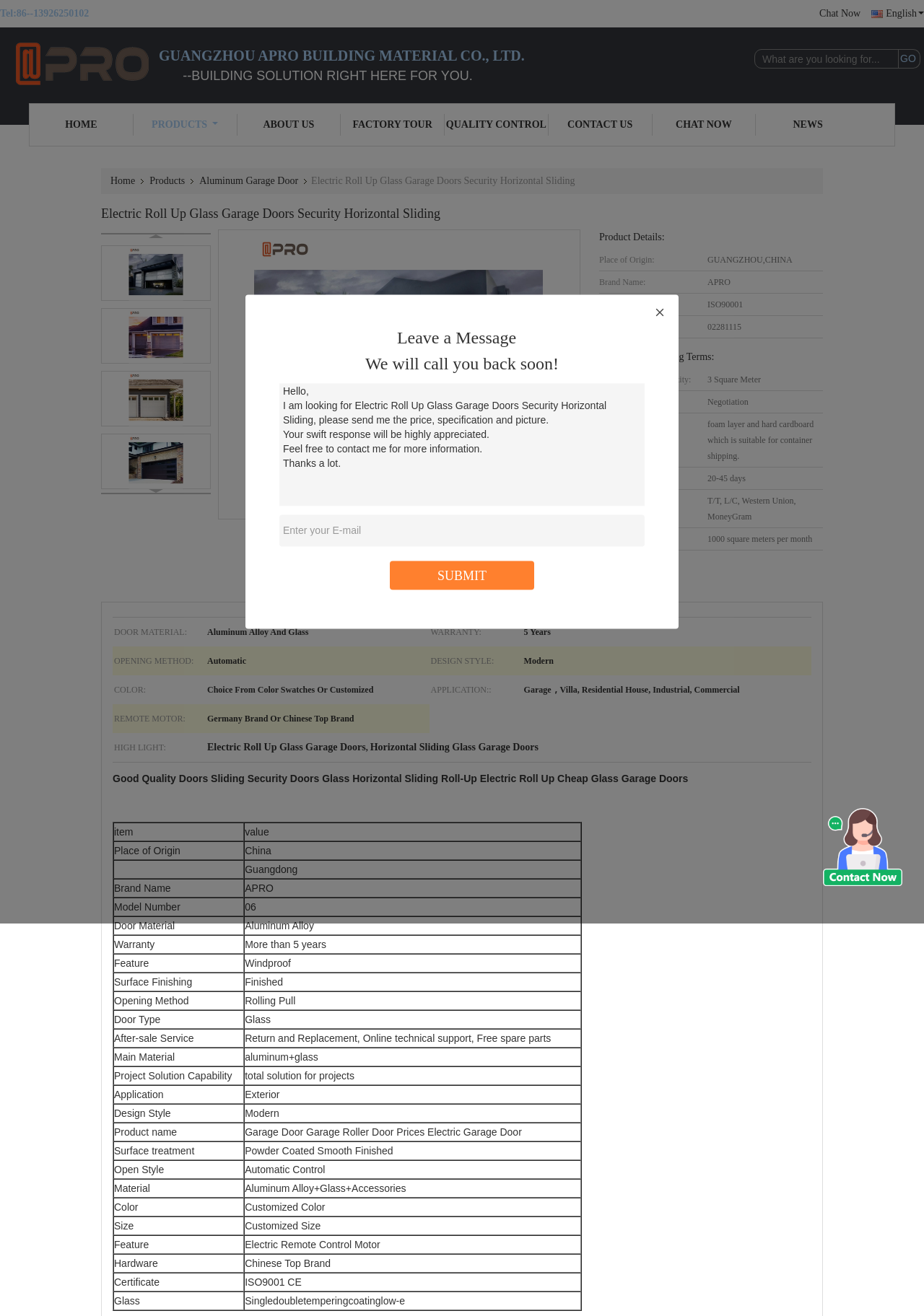Please identify the bounding box coordinates of the area that needs to be clicked to fulfill the following instruction: "Click the 'GO' button."

[0.97, 0.037, 0.996, 0.052]